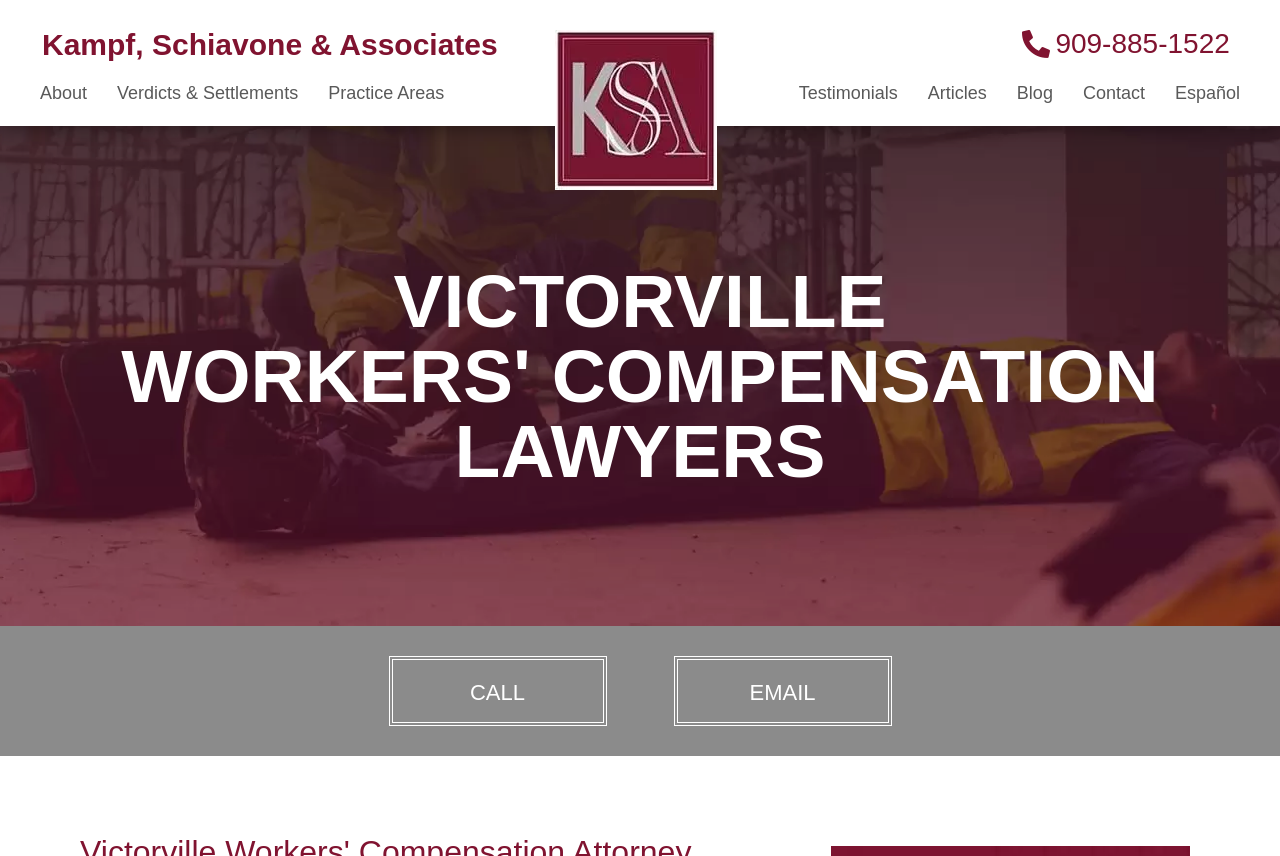Determine the bounding box coordinates of the element that should be clicked to execute the following command: "read testimonials".

[0.612, 0.082, 0.713, 0.136]